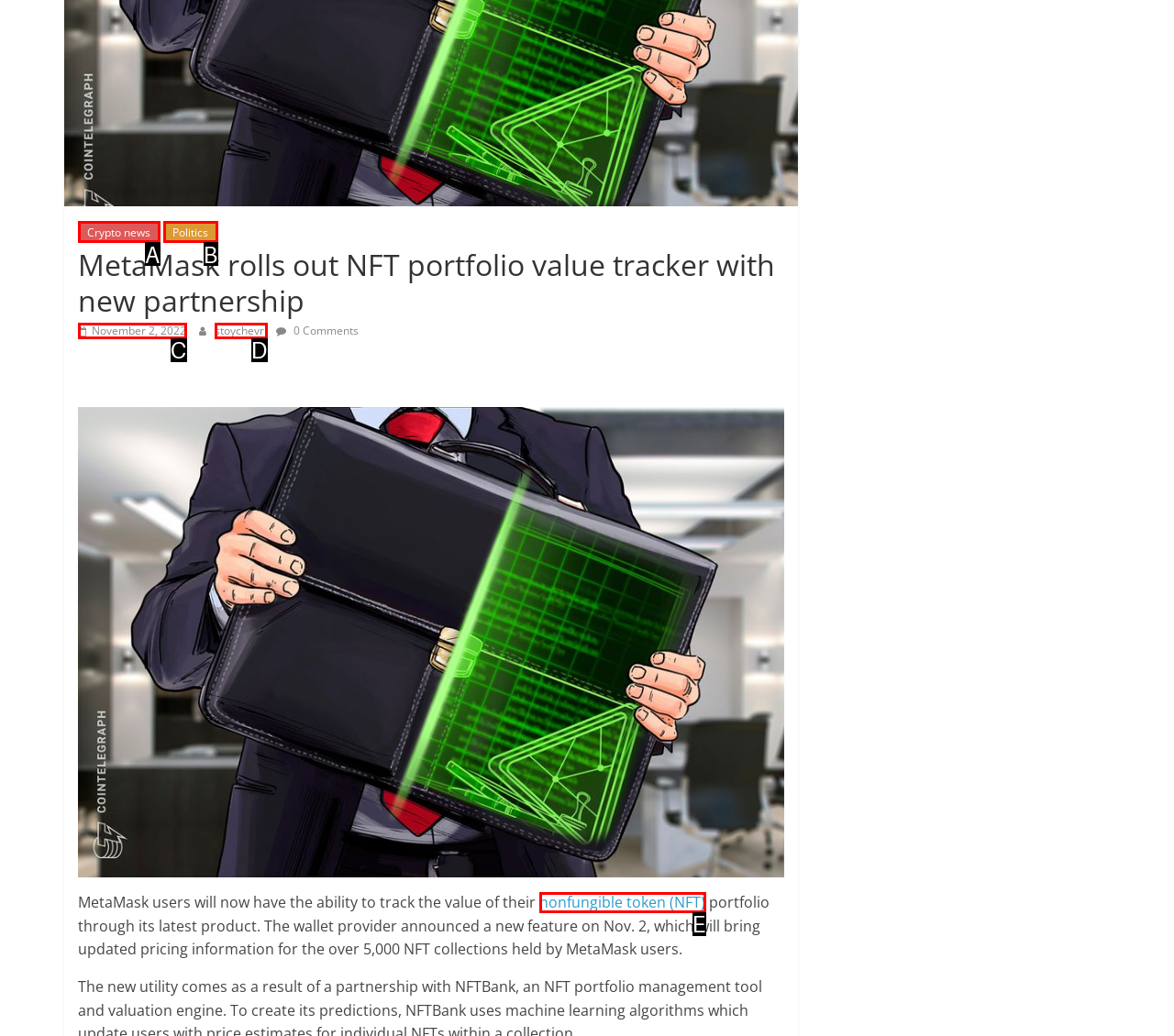Based on the description: nonfungible token (NFT), select the HTML element that fits best. Provide the letter of the matching option.

E